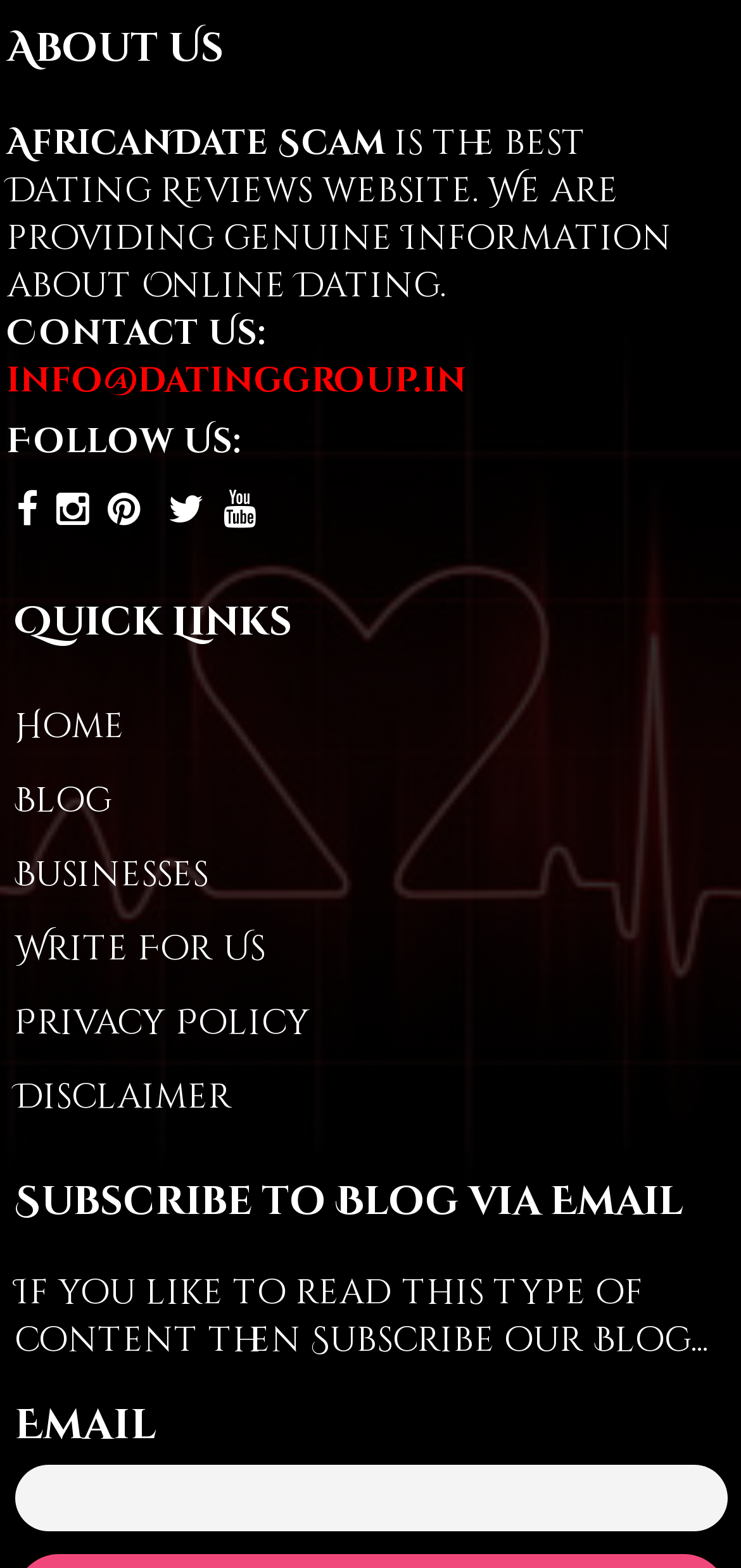Pinpoint the bounding box coordinates for the area that should be clicked to perform the following instruction: "Contact us via email".

[0.01, 0.228, 0.63, 0.258]